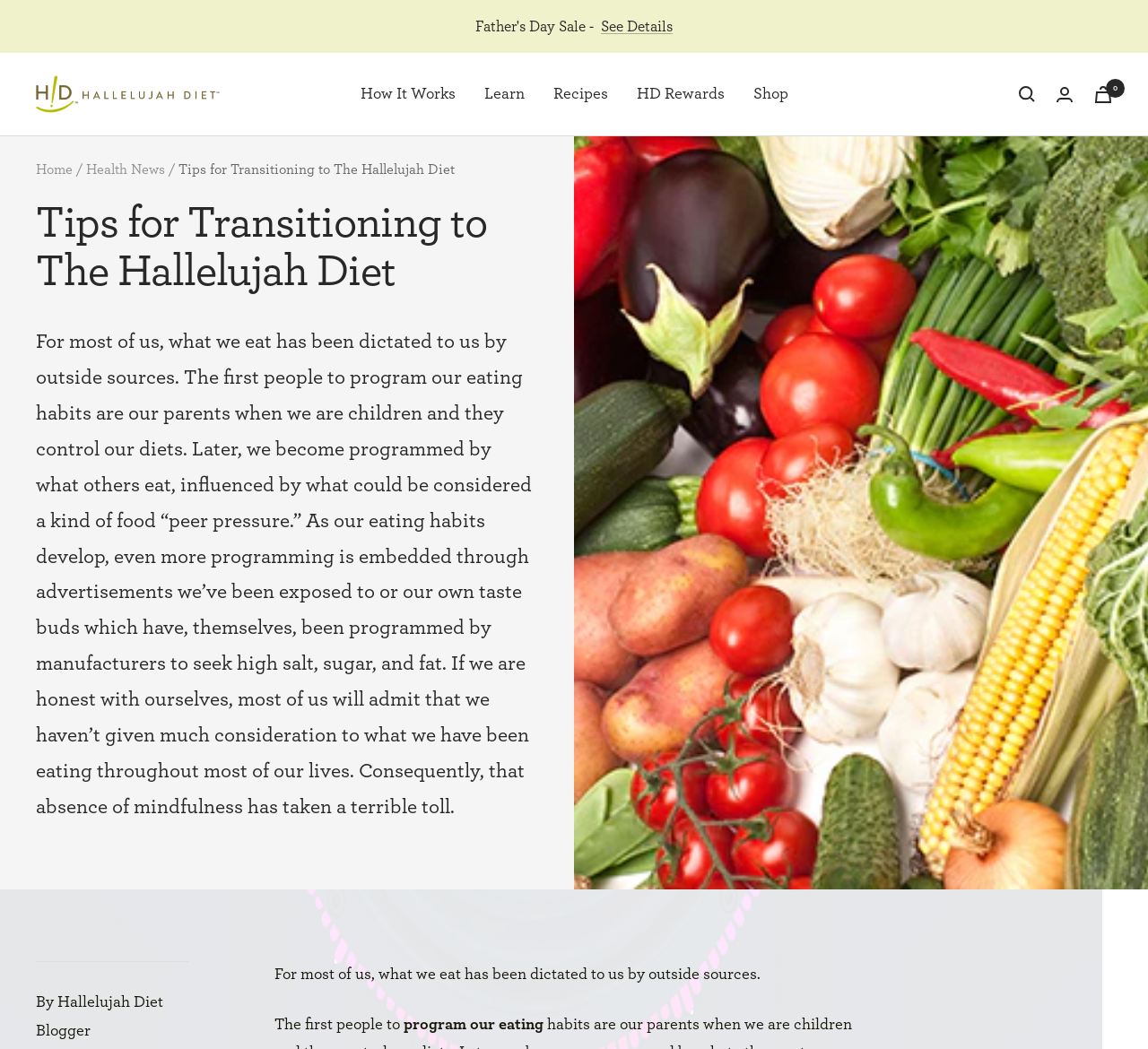Please identify the bounding box coordinates of the region to click in order to complete the task: "View the 'Cart'". The coordinates must be four float numbers between 0 and 1, specified as [left, top, right, bottom].

[0.953, 0.082, 0.969, 0.098]